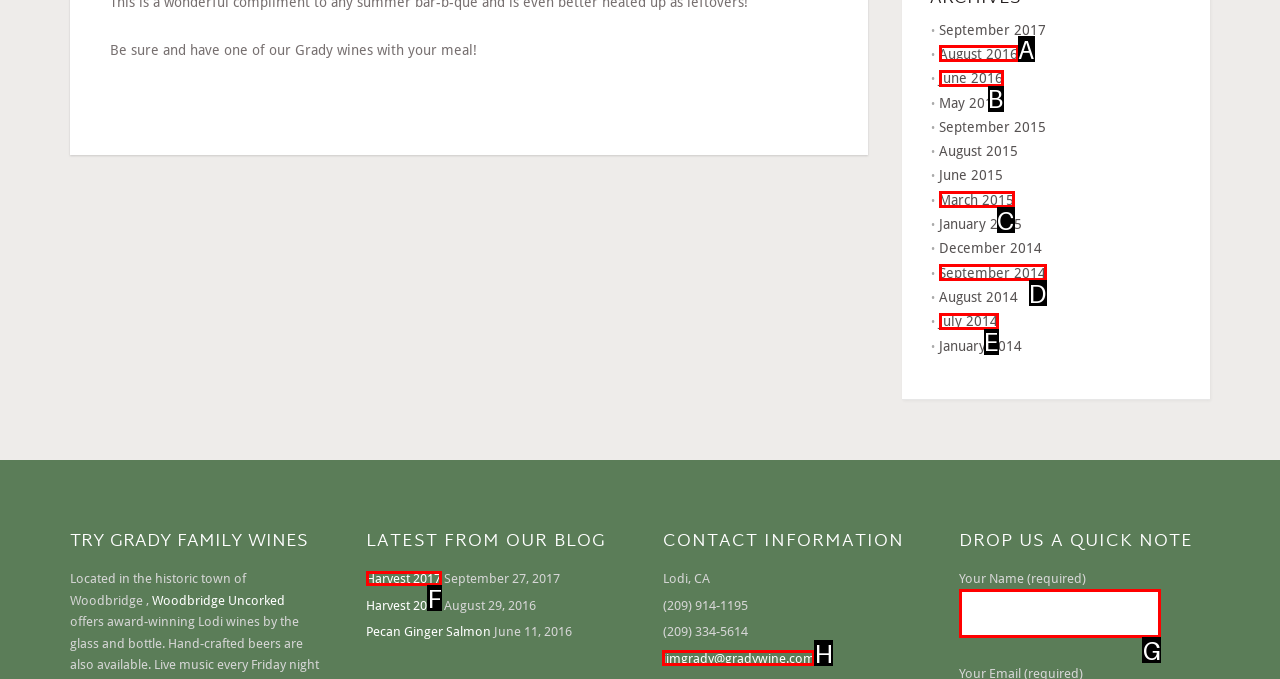To perform the task "Read about Harvest 2017", which UI element's letter should you select? Provide the letter directly.

F